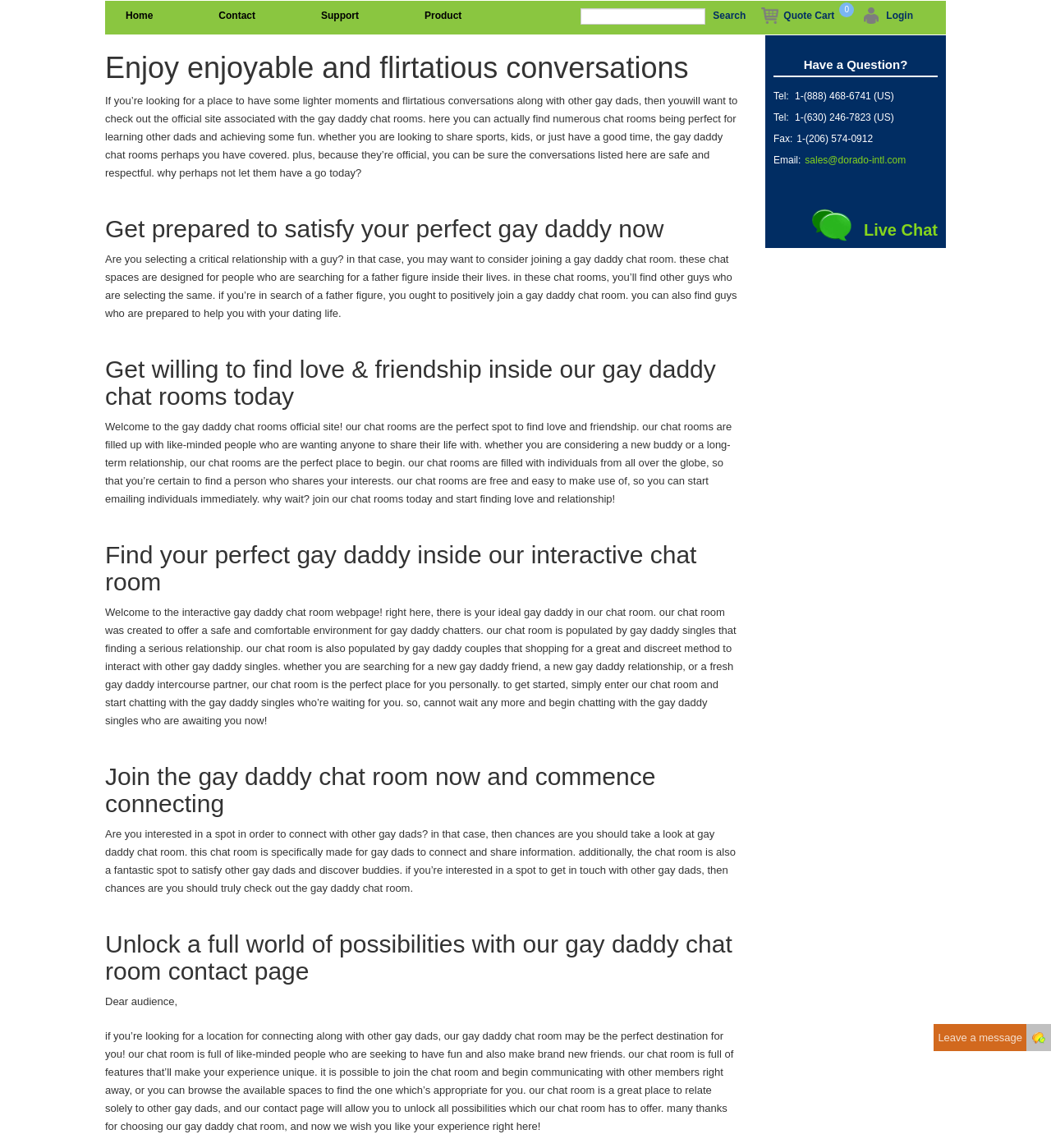Analyze the image and give a detailed response to the question:
What is the email address listed on the website?

I found the email address 'sales@dorado-intl.com' listed on the website, which is likely used for contacting the website administrators or support team.